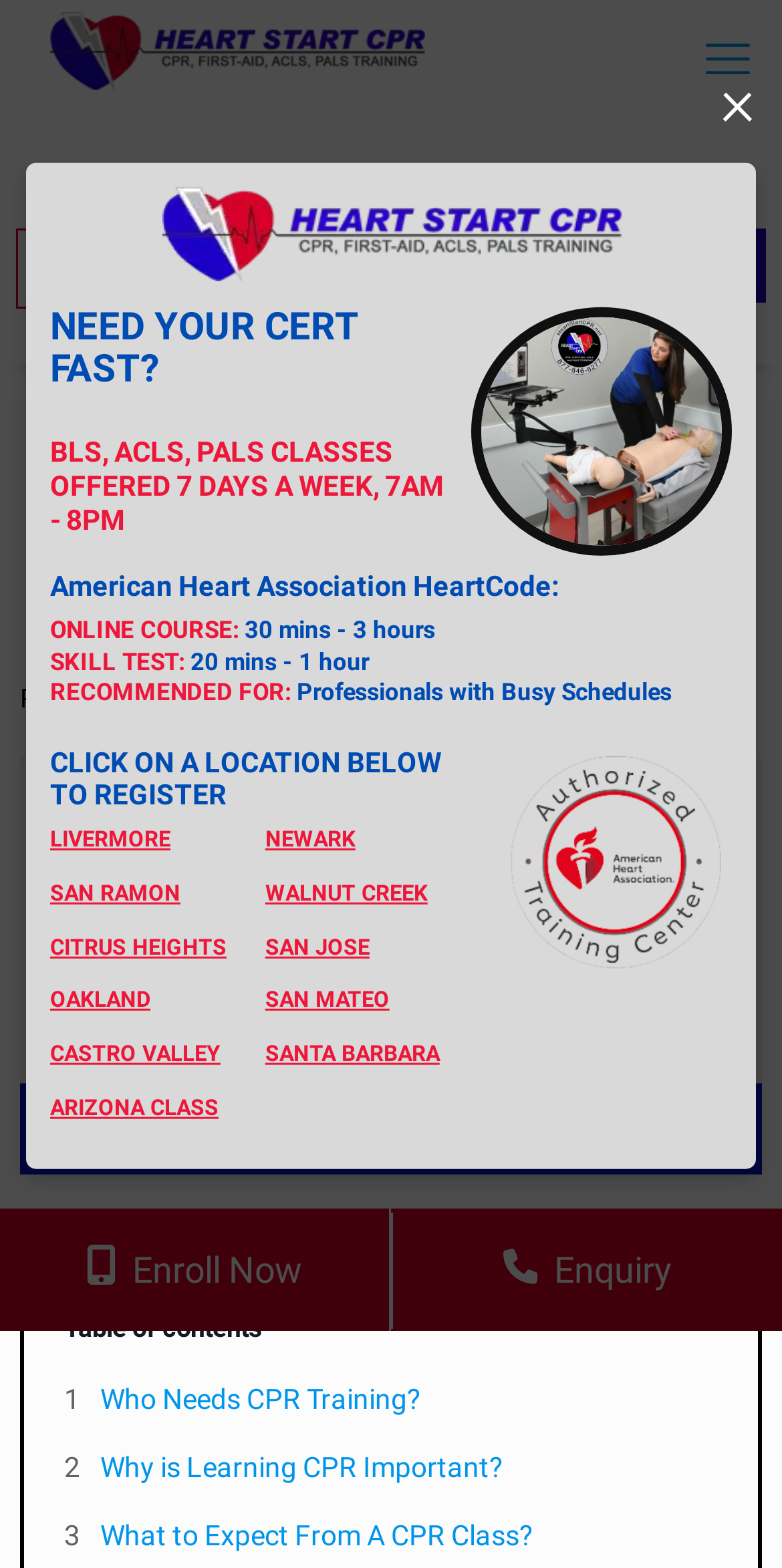Please specify the bounding box coordinates of the clickable region necessary for completing the following instruction: "Select the 'Individual' radio button". The coordinates must consist of four float numbers between 0 and 1, i.e., [left, top, right, bottom].

[0.471, 0.111, 0.505, 0.128]